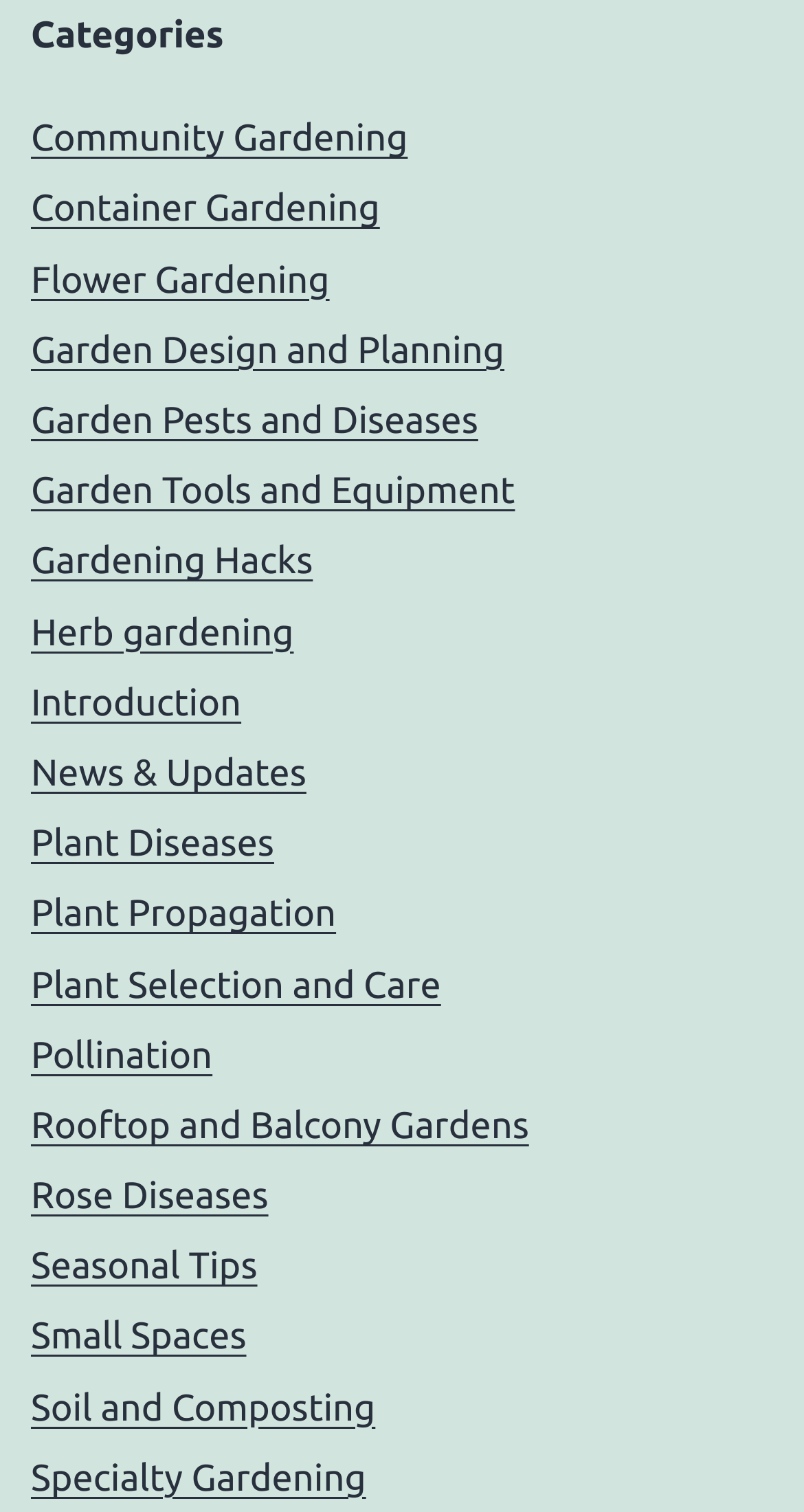Please specify the bounding box coordinates of the clickable region necessary for completing the following instruction: "read about Plant Propagation". The coordinates must consist of four float numbers between 0 and 1, i.e., [left, top, right, bottom].

[0.038, 0.591, 0.418, 0.618]